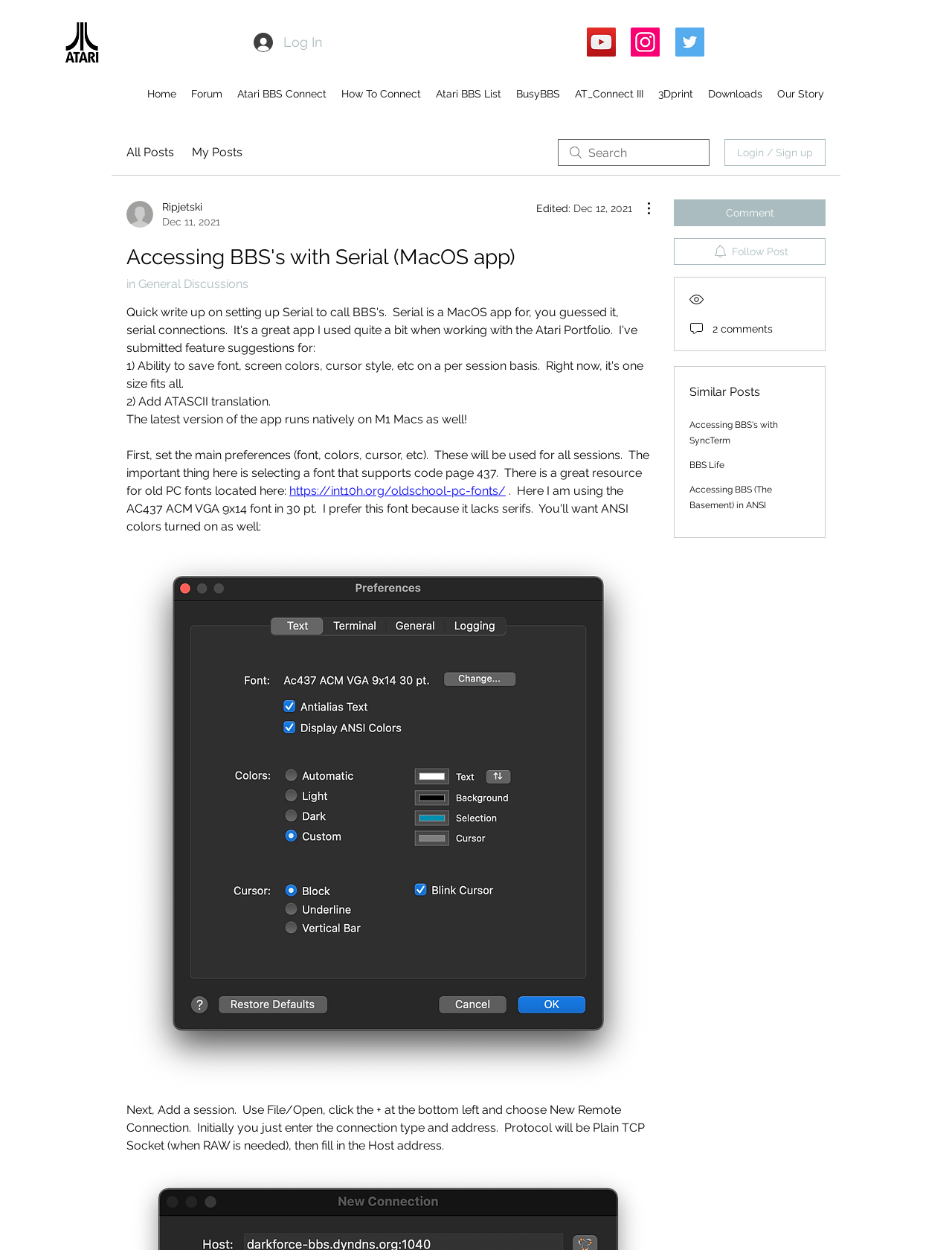Specify the bounding box coordinates of the area that needs to be clicked to achieve the following instruction: "Click the Log In button".

[0.255, 0.021, 0.349, 0.047]